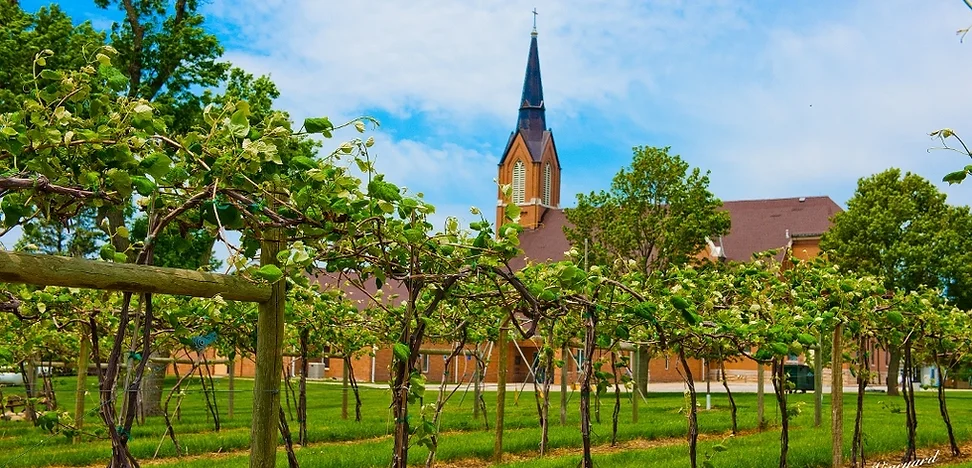Based on what you see in the screenshot, provide a thorough answer to this question: What type of building is in the background?

The building in the background showcases a striking steeple, which is indicative of a quaint church or winery, as mentioned in the caption.